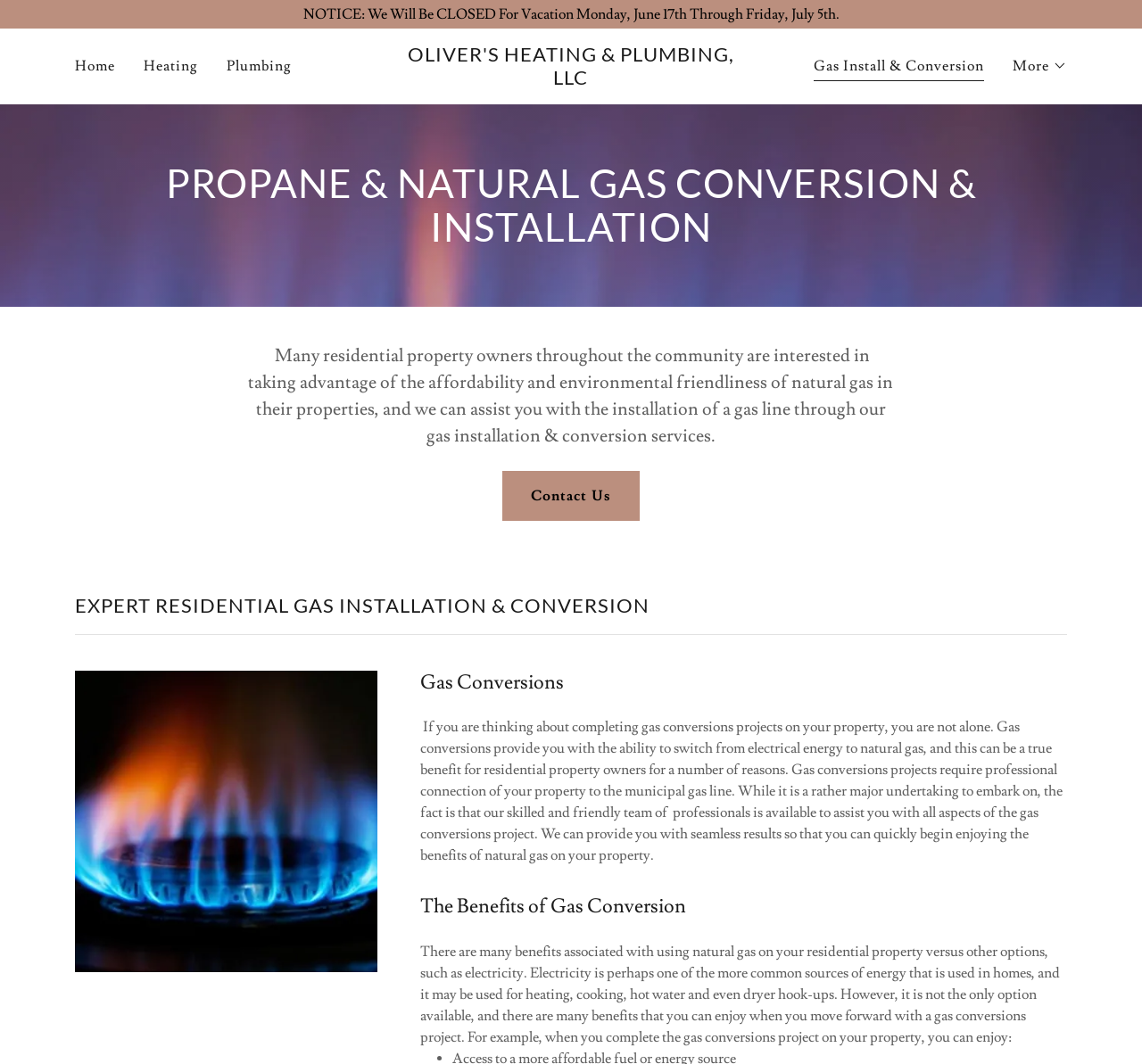Give the bounding box coordinates for this UI element: "Gas Install & Conversion". The coordinates should be four float numbers between 0 and 1, arranged as [left, top, right, bottom].

[0.712, 0.052, 0.862, 0.077]